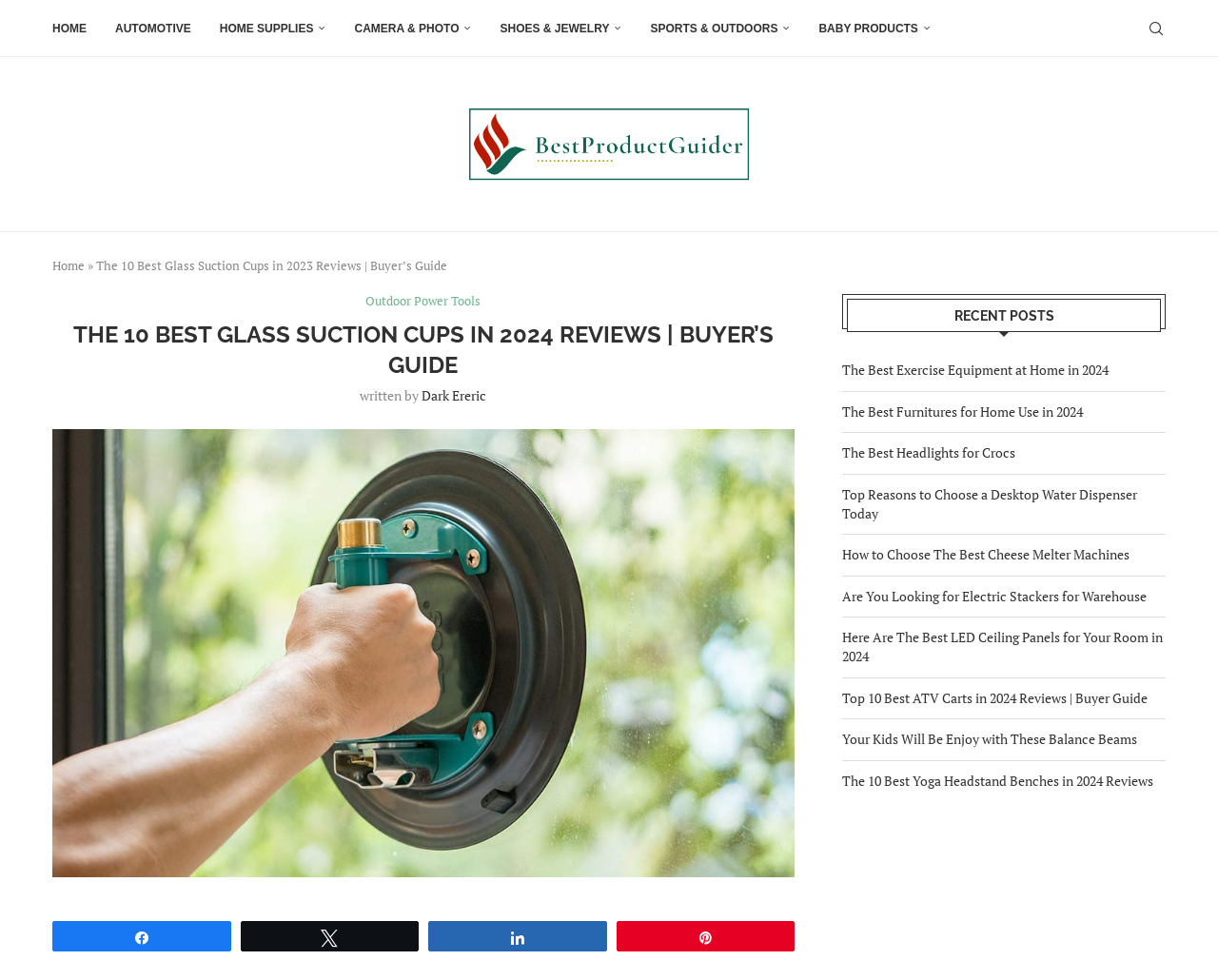Kindly determine the bounding box coordinates for the clickable area to achieve the given instruction: "Share on Twitter".

[0.198, 0.941, 0.343, 0.97]